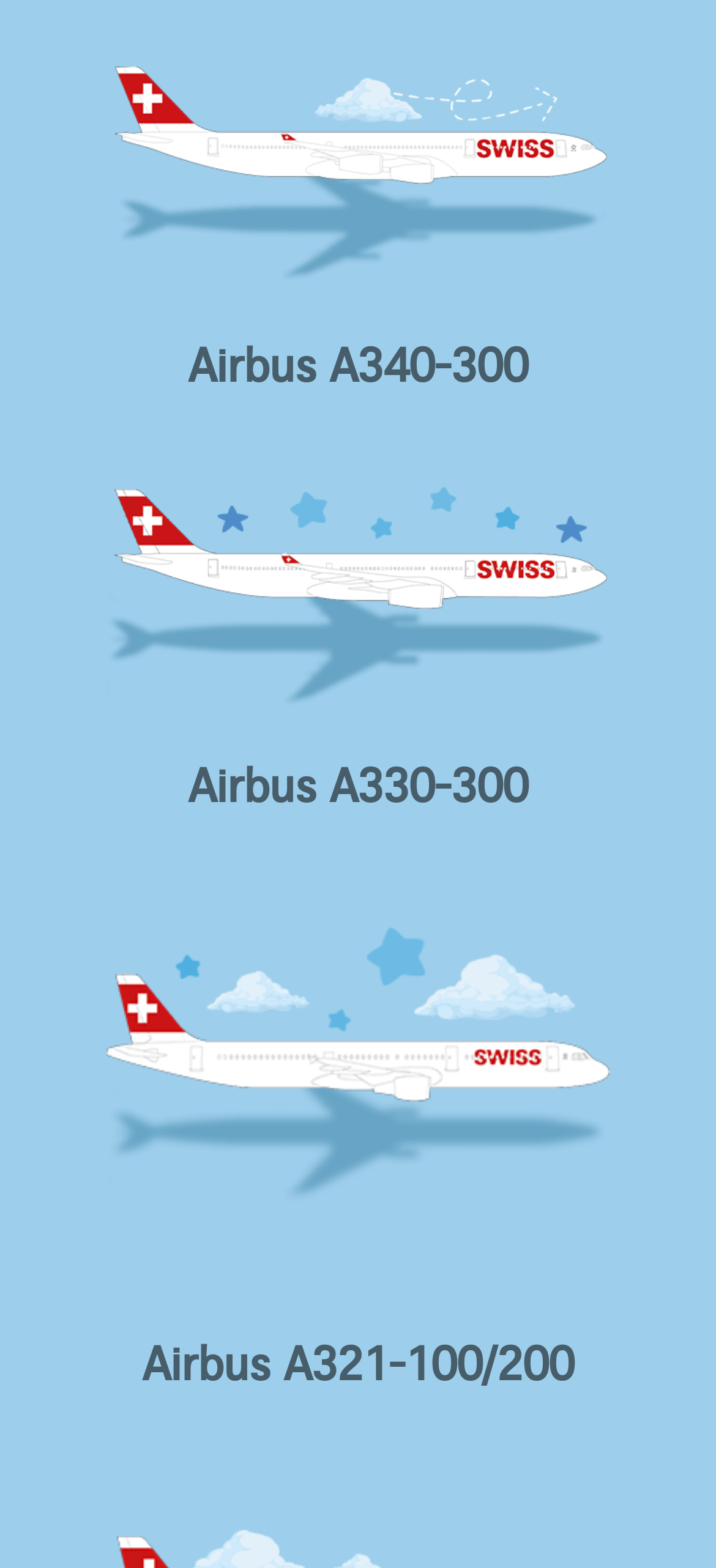Please provide a one-word or phrase answer to the question: 
What is the common prefix of the aircraft models listed?

Airbus A